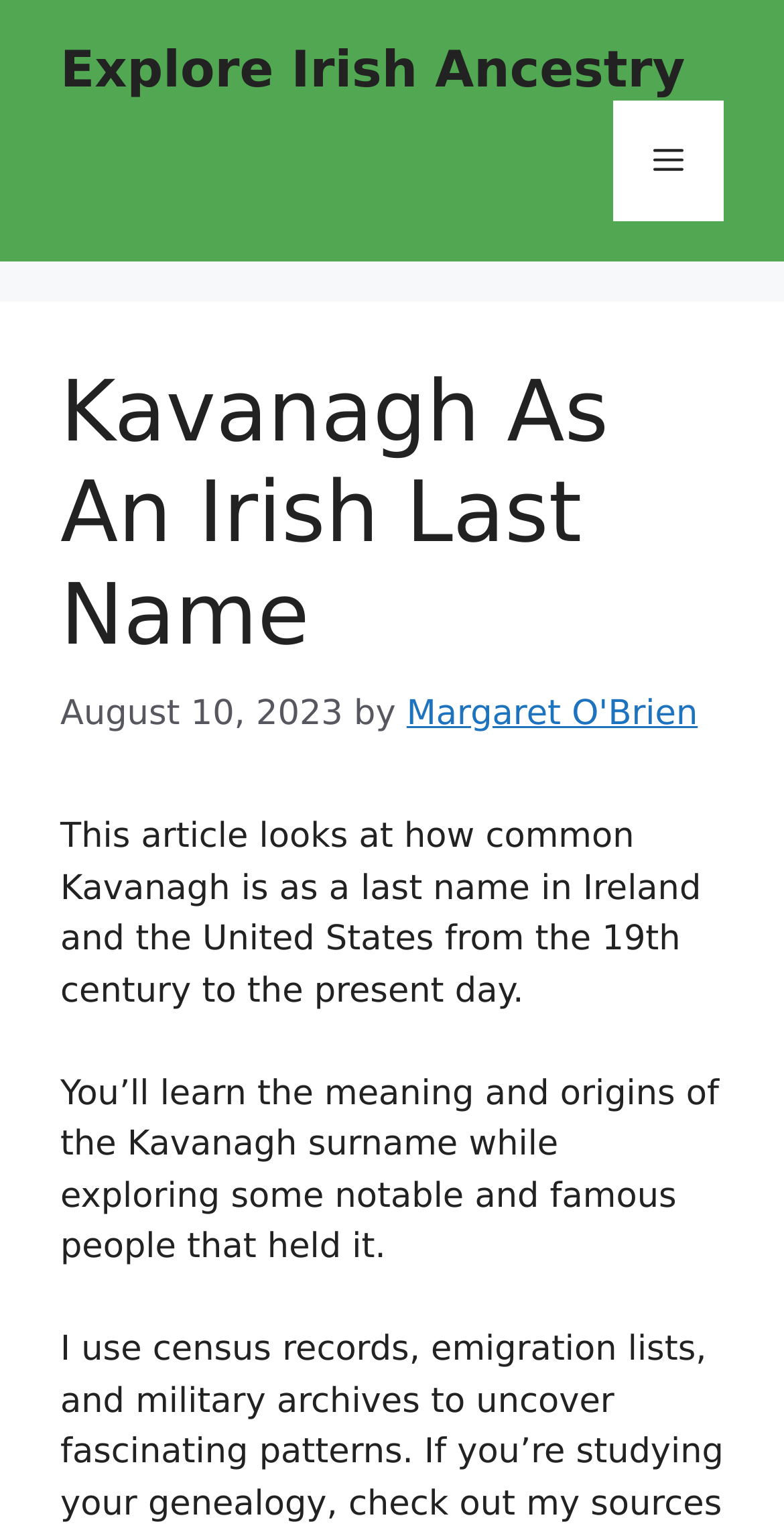Provide a short answer using a single word or phrase for the following question: 
What can you learn from this article?

Meaning and origins of Kavanagh surname